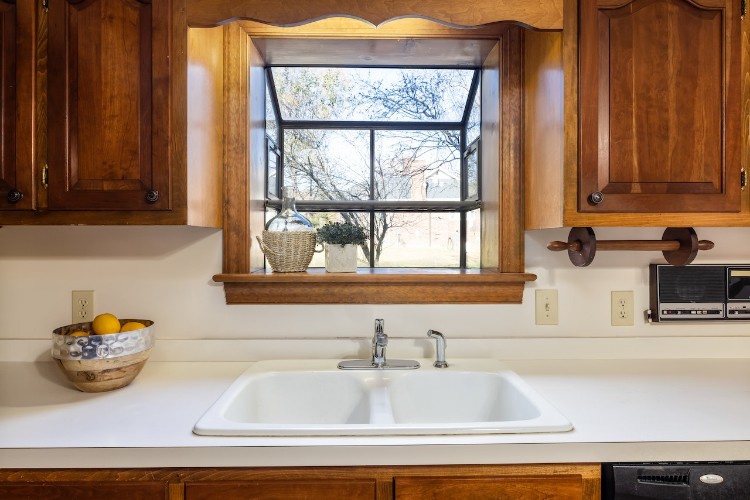Please reply with a single word or brief phrase to the question: 
What is on the windowsill?

Potted plant and glass vase